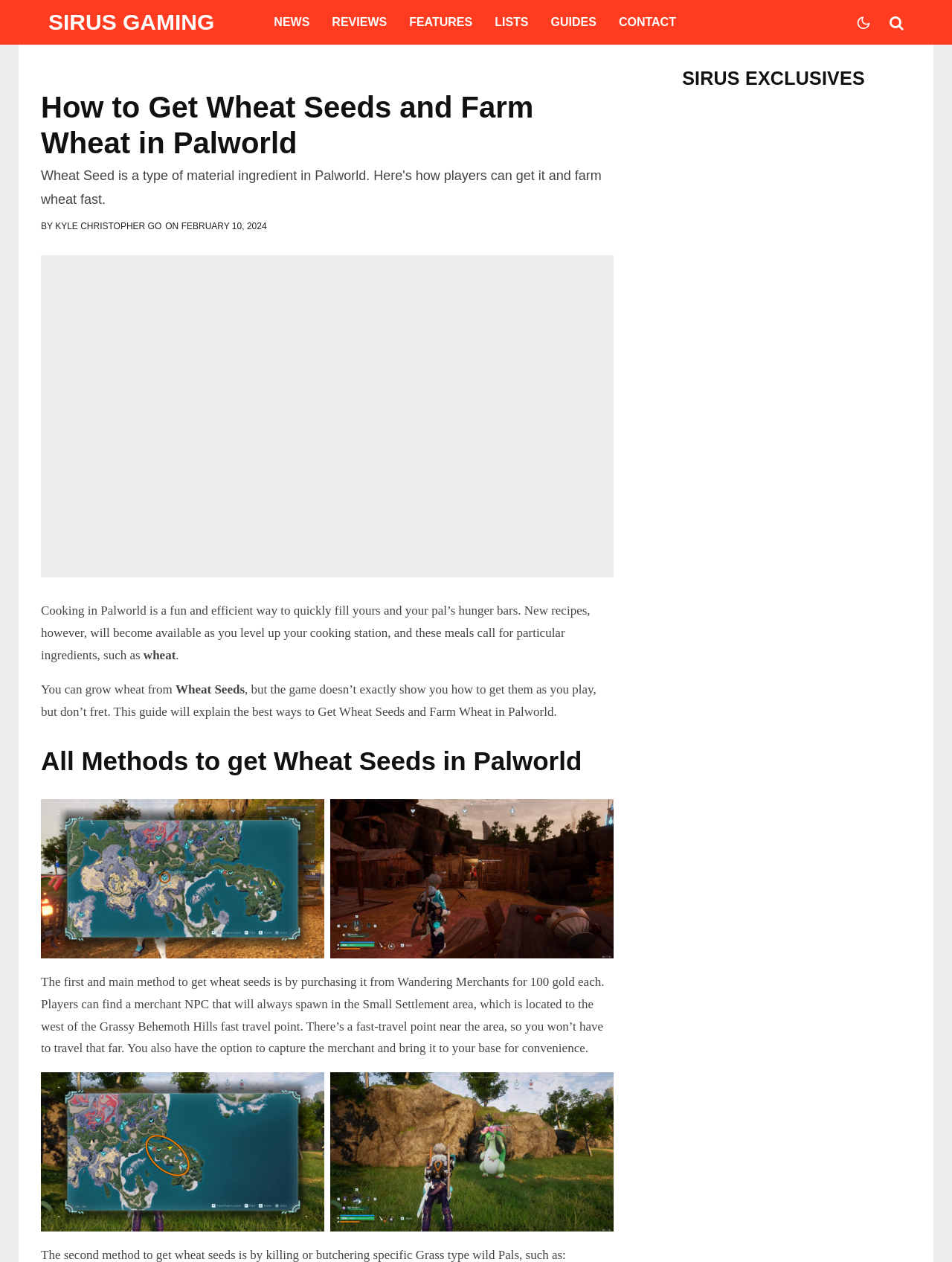Determine the bounding box coordinates of the clickable region to follow the instruction: "Click on the 'GUIDES' link".

[0.567, 0.0, 0.638, 0.035]